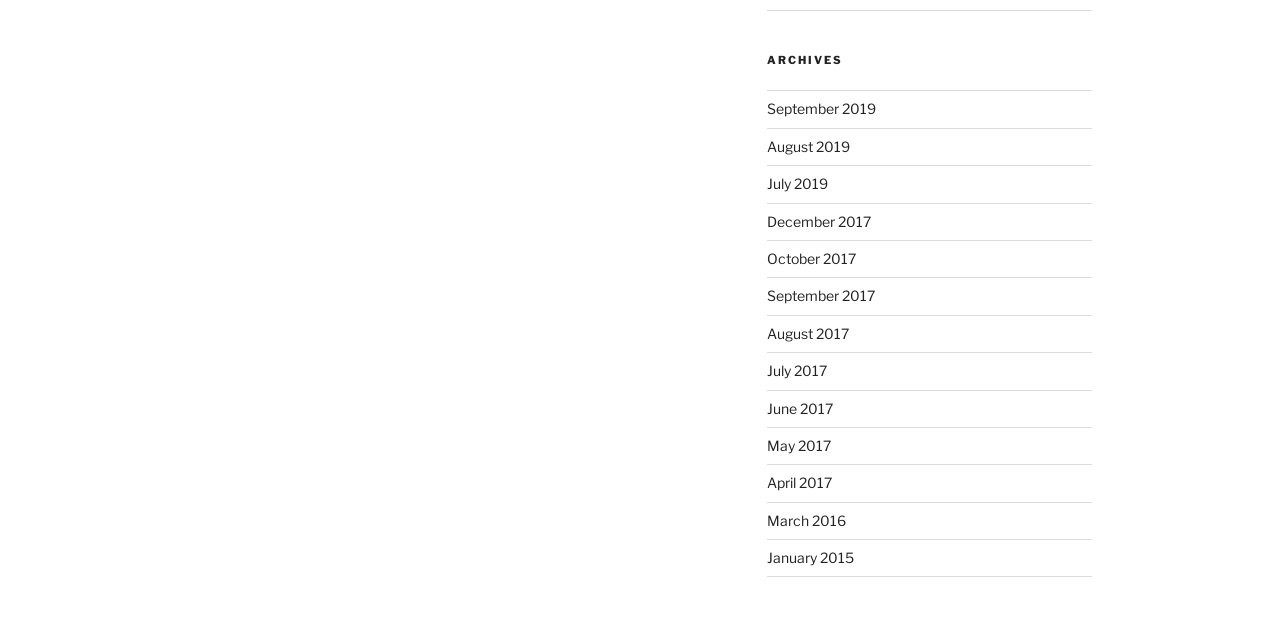Identify the bounding box coordinates of the clickable region to carry out the given instruction: "visit August 2017".

[0.599, 0.505, 0.663, 0.531]